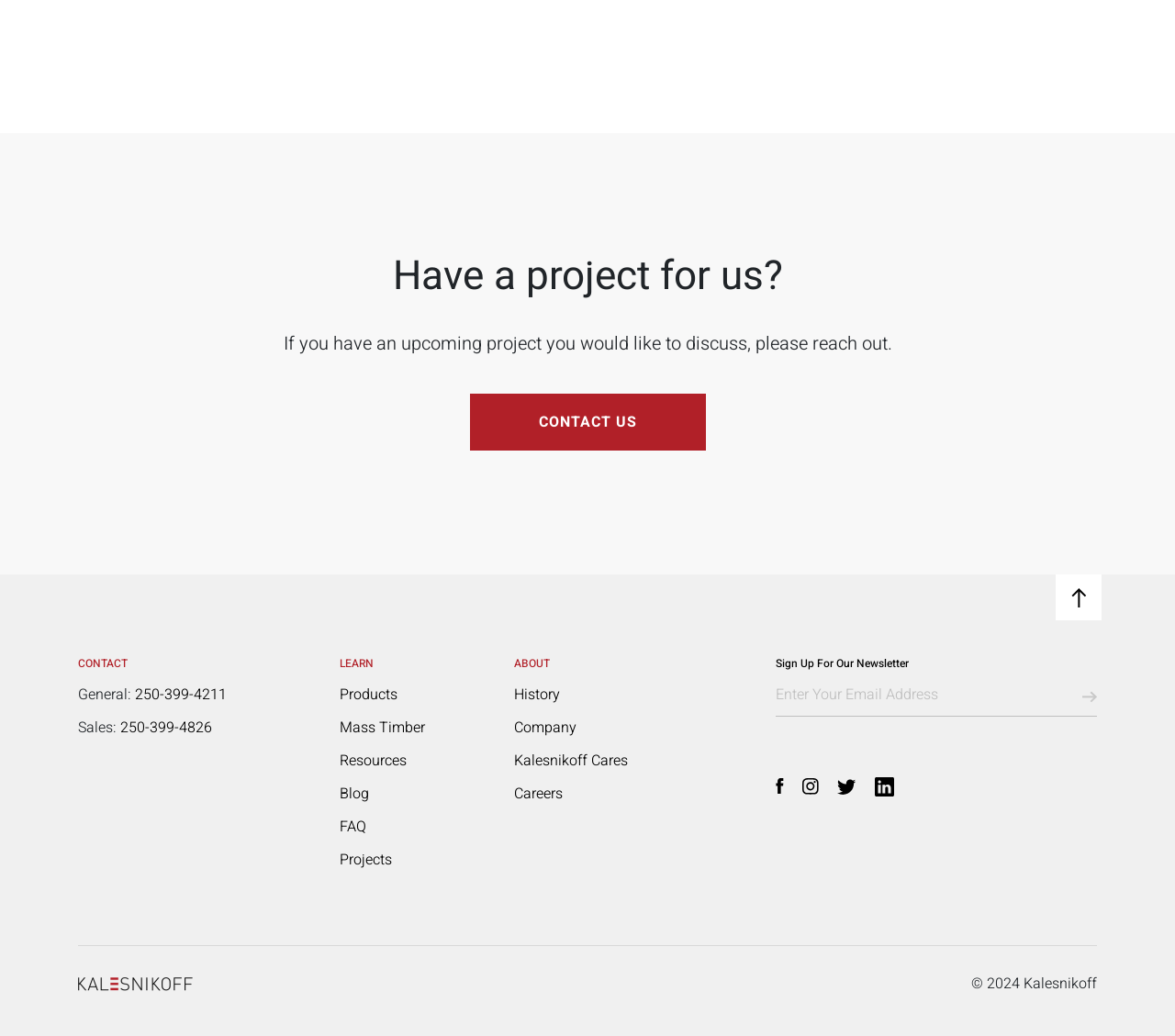Identify the bounding box coordinates of the region that should be clicked to execute the following instruction: "Call 250-399-4211".

[0.115, 0.66, 0.193, 0.681]